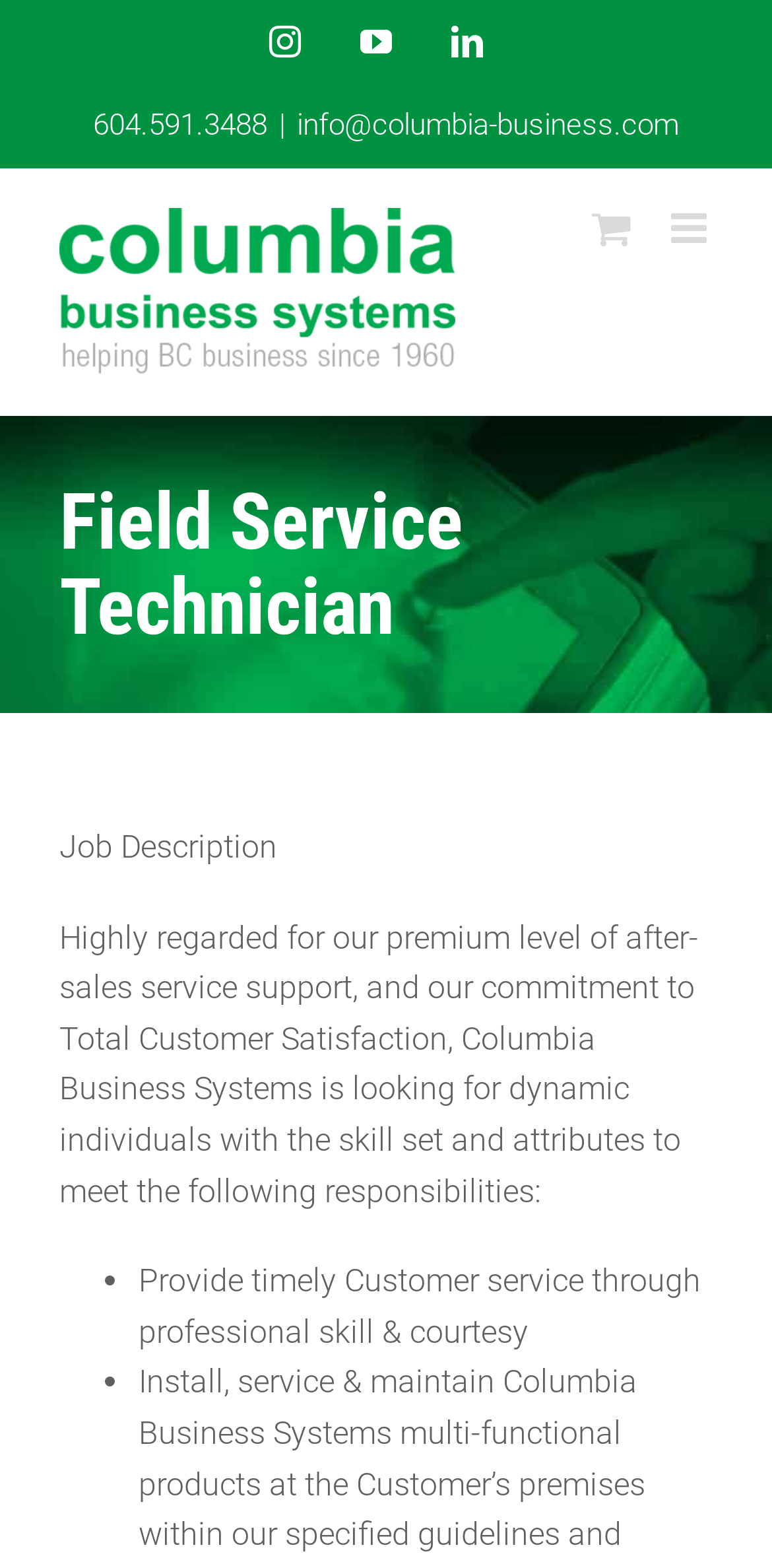Given the webpage screenshot, identify the bounding box of the UI element that matches this description: "alt="Columbia Business Systems Logo"".

[0.077, 0.132, 0.59, 0.239]